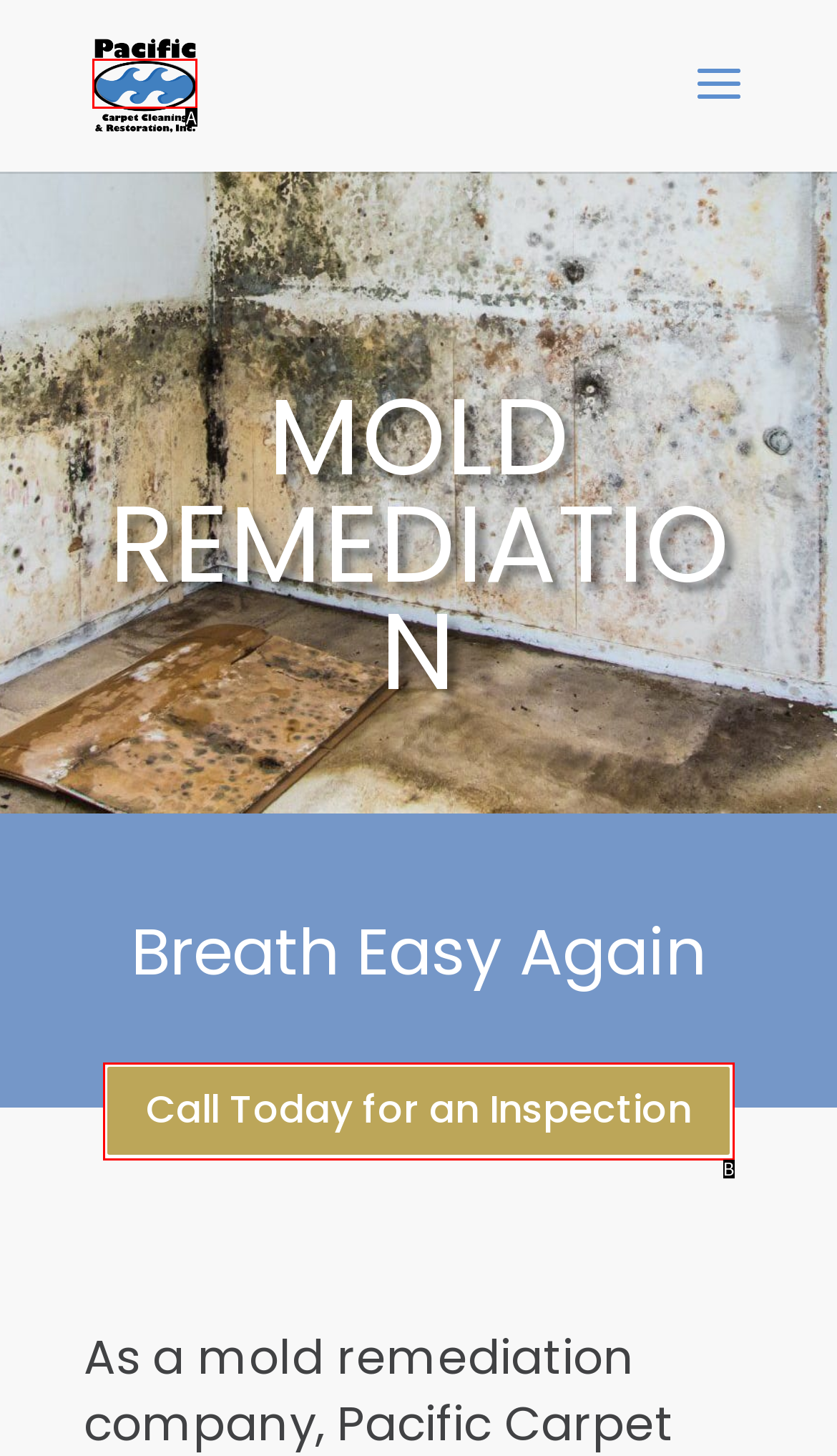From the choices provided, which HTML element best fits the description: Call Today for an Inspection? Answer with the appropriate letter.

B